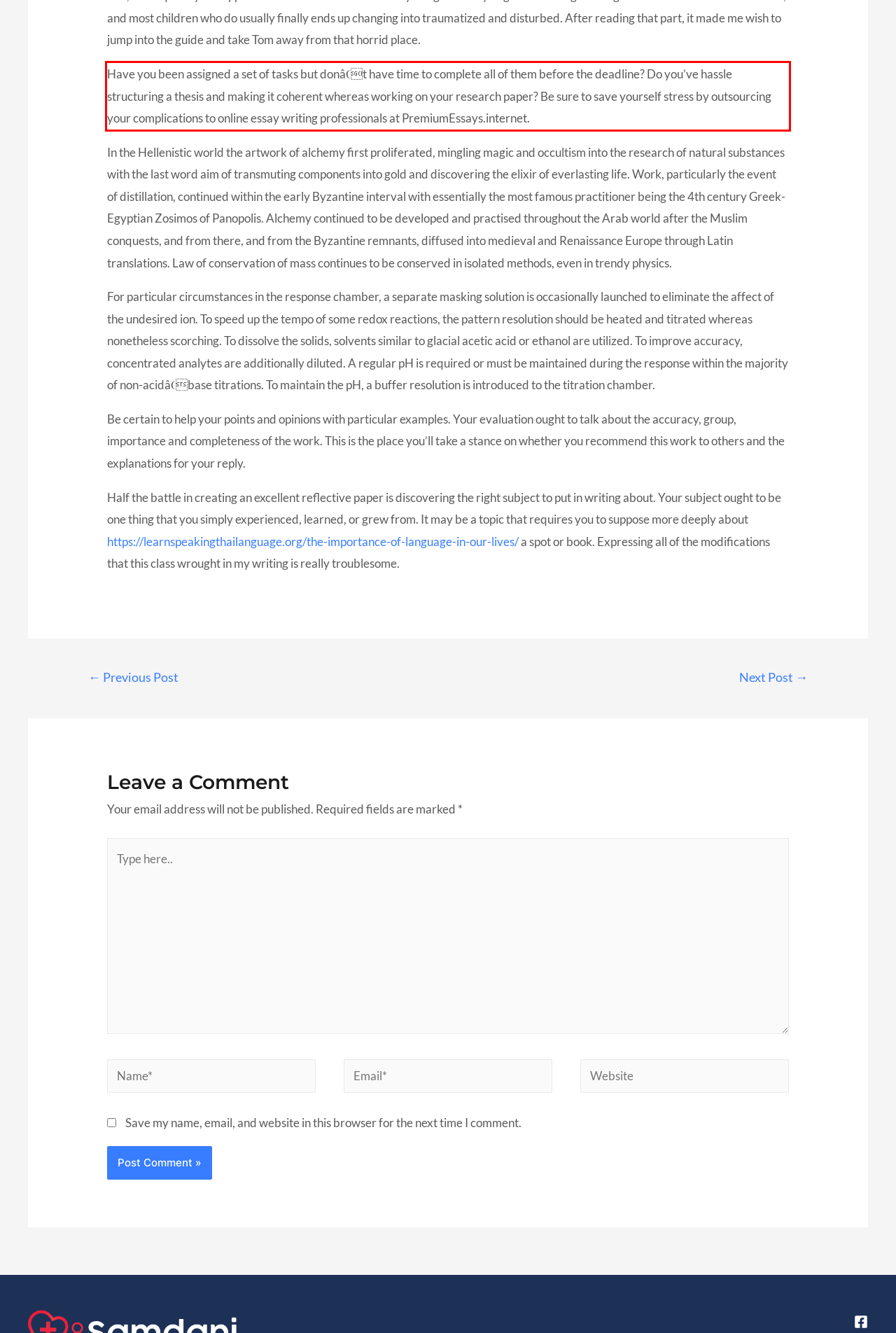Please look at the screenshot provided and find the red bounding box. Extract the text content contained within this bounding box.

Have you been assigned a set of tasks but donât have time to complete all of them before the deadline? Do you’ve hassle structuring a thesis and making it coherent whereas working on your research paper? Be sure to save yourself stress by outsourcing your complications to online essay writing professionals at PremiumEssays.internet.